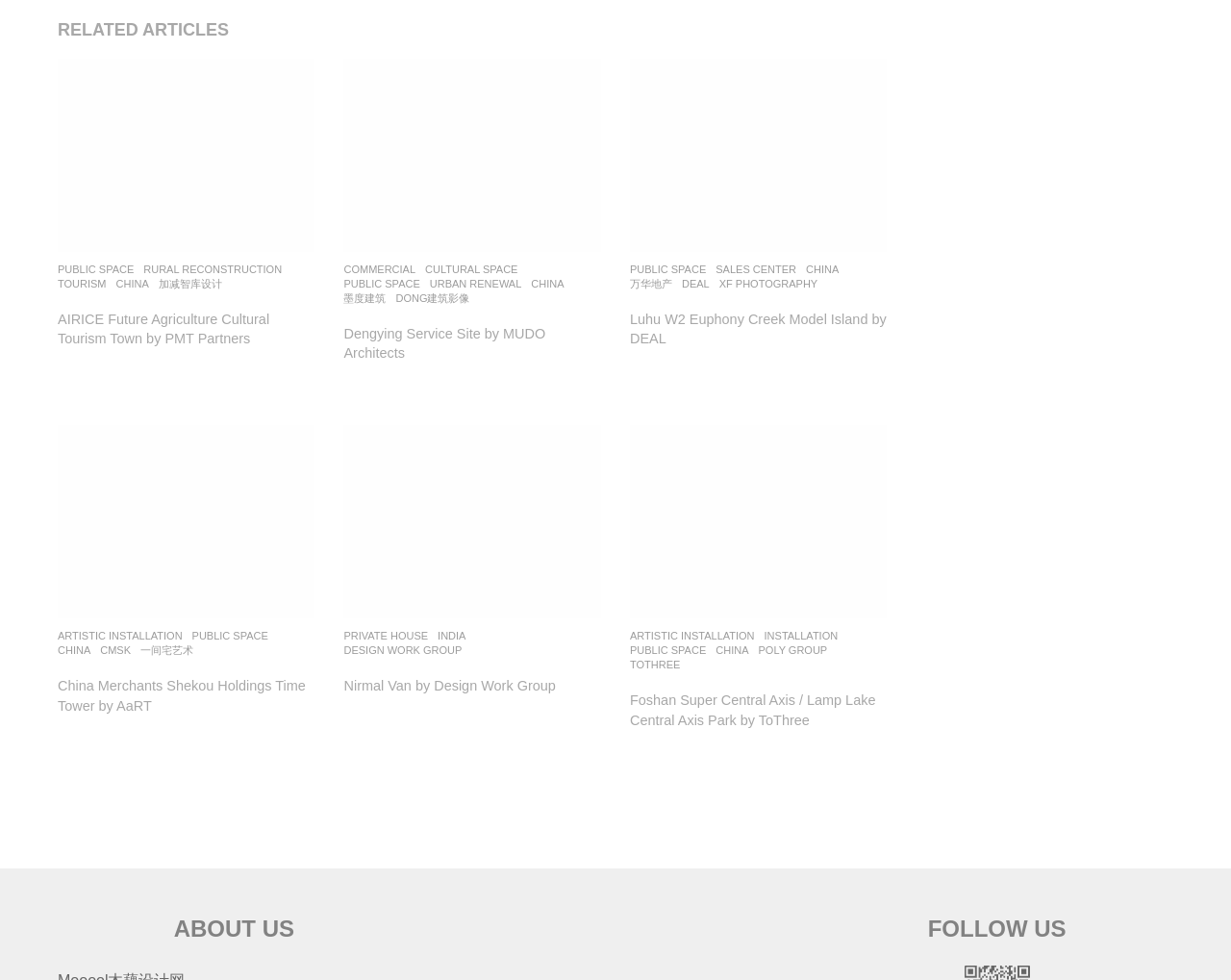Determine the bounding box coordinates for the element that should be clicked to follow this instruction: "Click on the link 'Dengying Service Site by MUDO Architects'". The coordinates should be given as four float numbers between 0 and 1, in the format [left, top, right, bottom].

[0.279, 0.06, 0.488, 0.257]